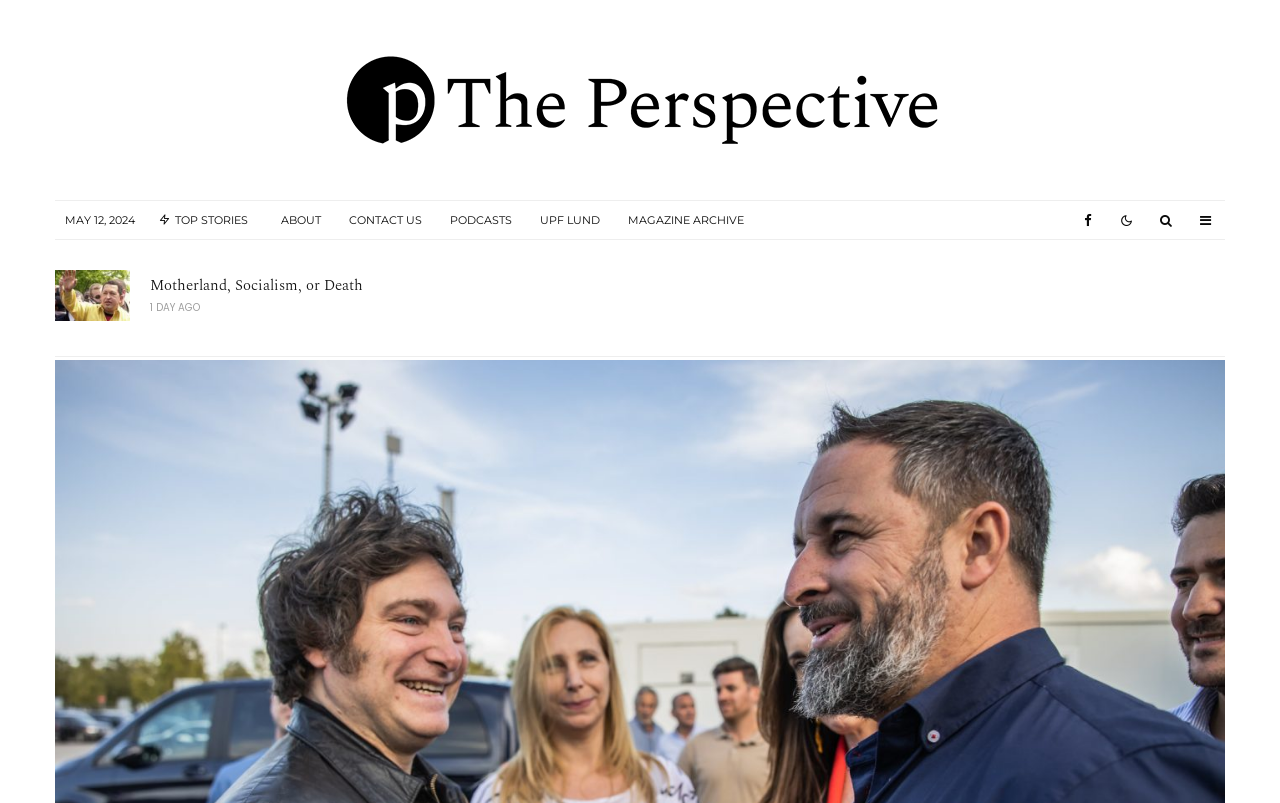Find the bounding box coordinates for the area that must be clicked to perform this action: "Click on TOP STORIES".

[0.113, 0.25, 0.205, 0.298]